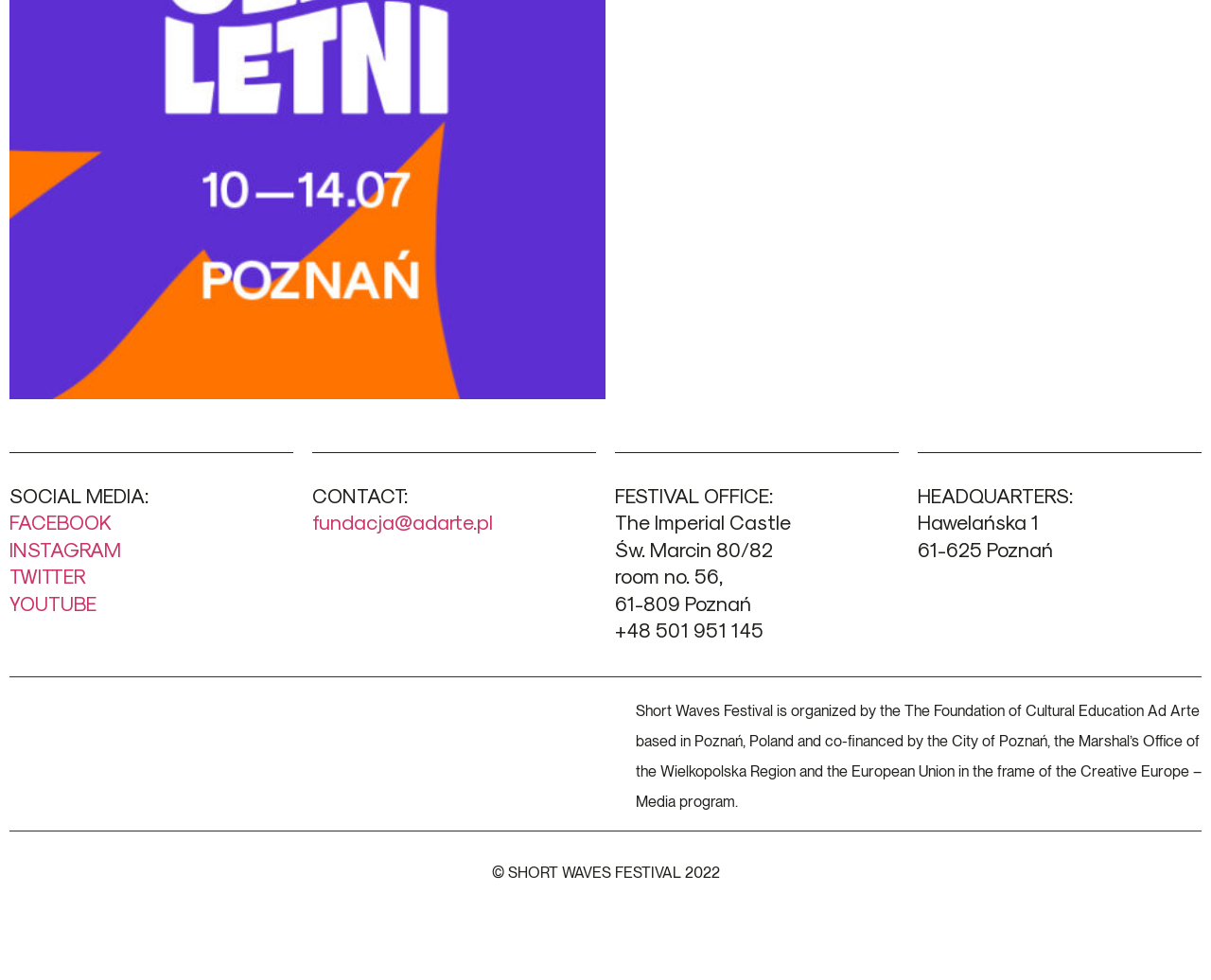Look at the image and give a detailed response to the following question: What is the name of the festival?

The name of the festival can be inferred from the text 'Short Waves Festival is organized by the The Foundation of Cultural Education Ad Arte...' which appears on the webpage.